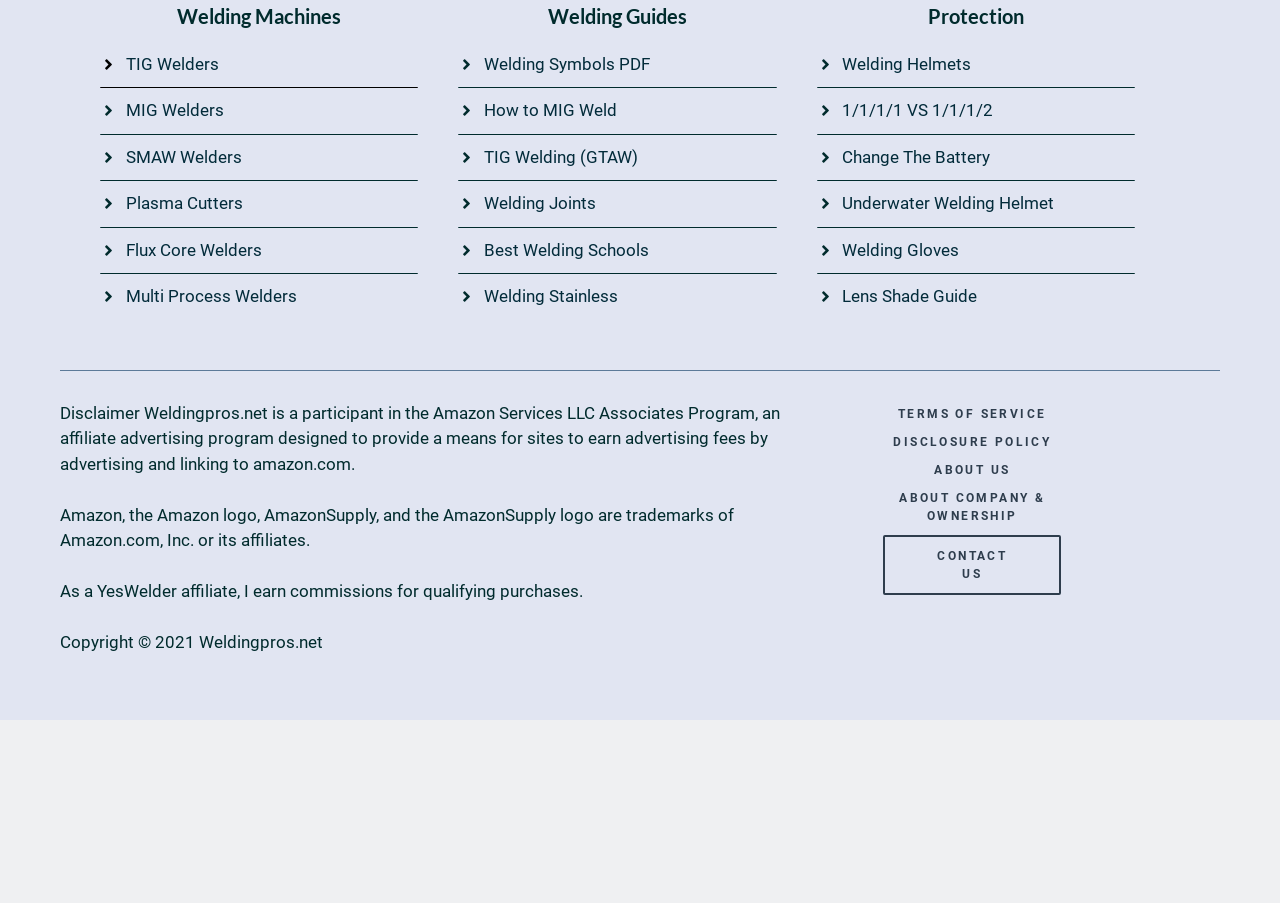Please identify the bounding box coordinates of the element on the webpage that should be clicked to follow this instruction: "Read Disclaimer". The bounding box coordinates should be given as four float numbers between 0 and 1, formatted as [left, top, right, bottom].

[0.047, 0.446, 0.609, 0.525]